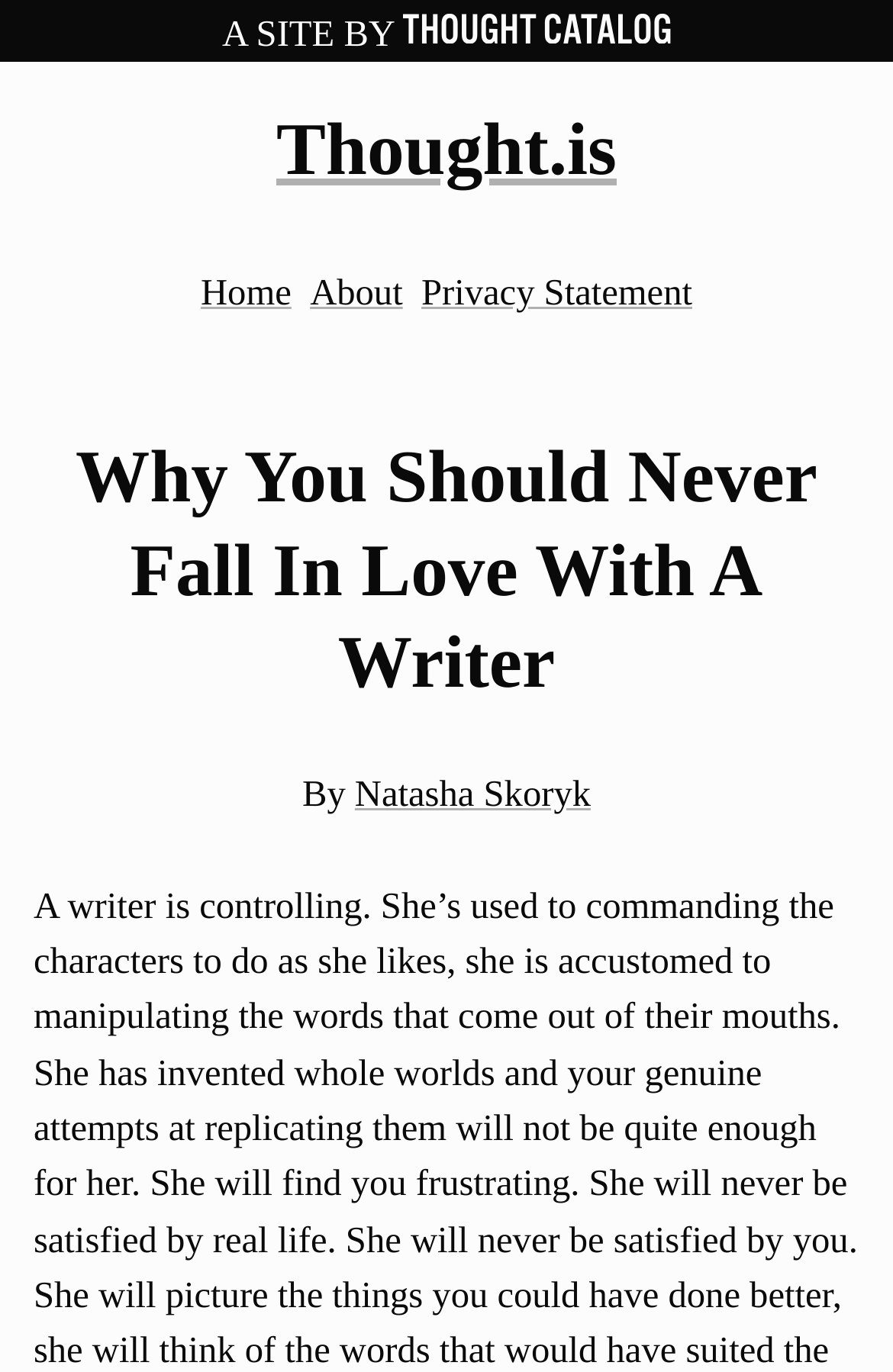Find the bounding box coordinates for the UI element whose description is: "Thought.is". The coordinates should be four float numbers between 0 and 1, in the format [left, top, right, bottom].

[0.309, 0.079, 0.691, 0.139]